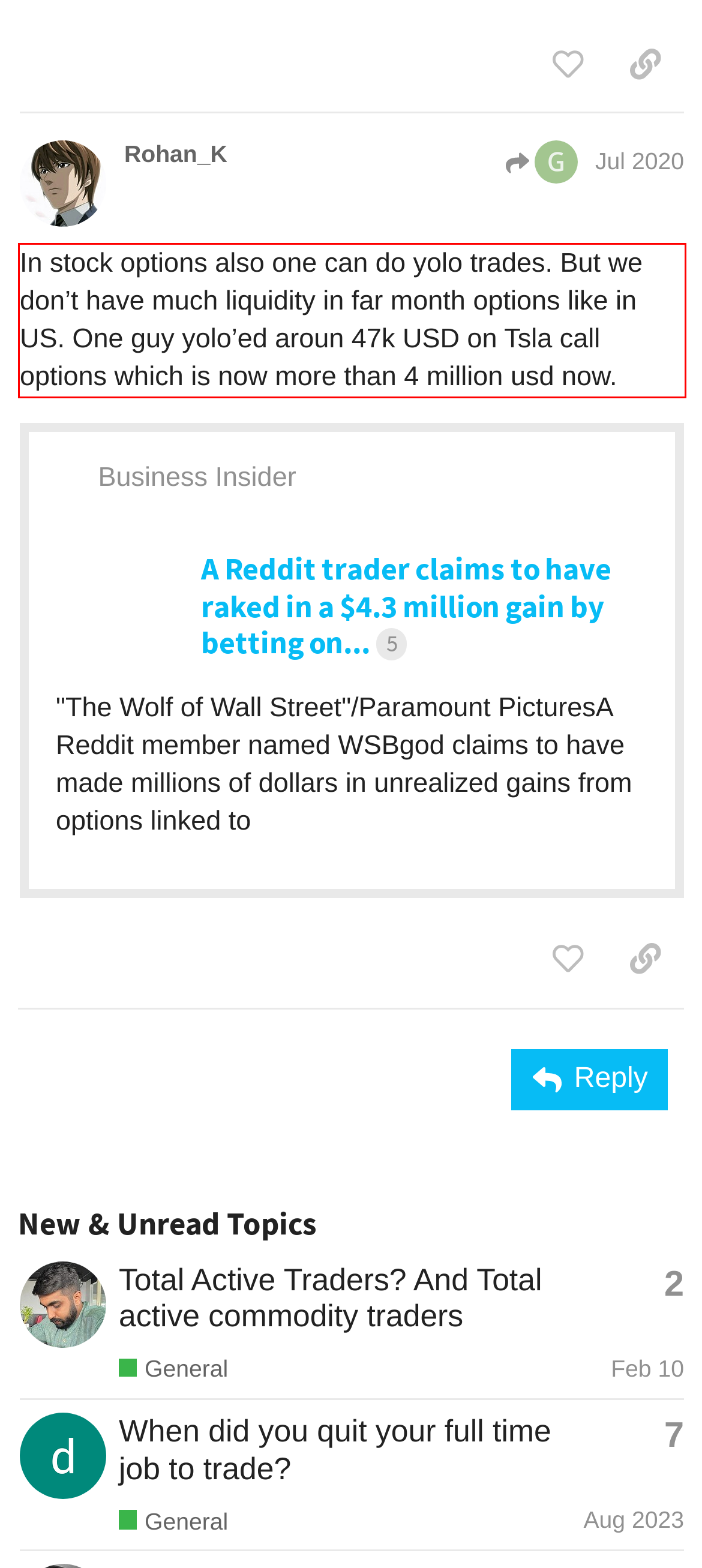Identify and transcribe the text content enclosed by the red bounding box in the given screenshot.

In stock options also one can do yolo trades. But we don’t have much liquidity in far month options like in US. One guy yolo’ed aroun 47k USD on Tsla call options which is now more than 4 million usd now.